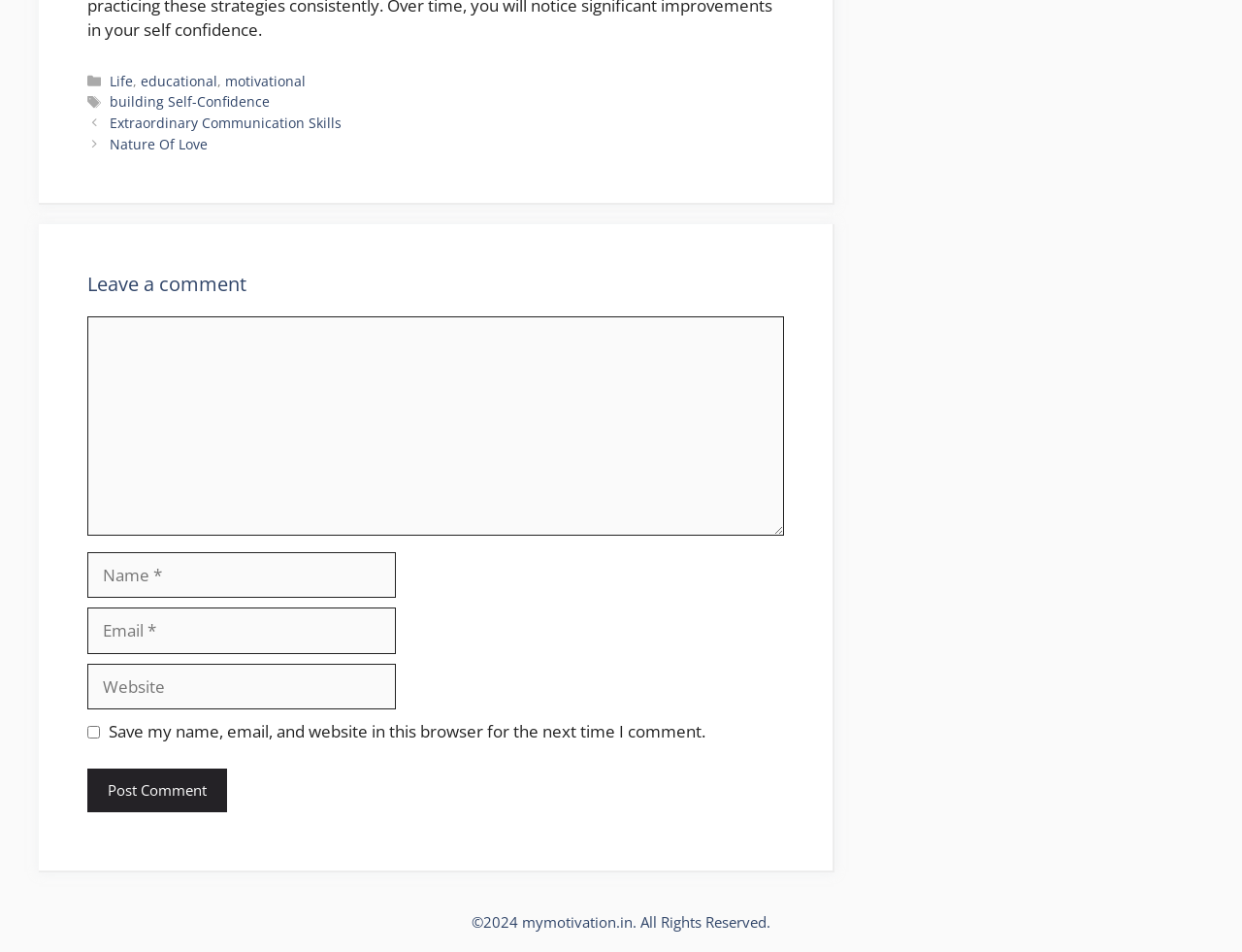Please determine the bounding box coordinates for the element that should be clicked to follow these instructions: "Enter your name".

[0.07, 0.58, 0.319, 0.628]